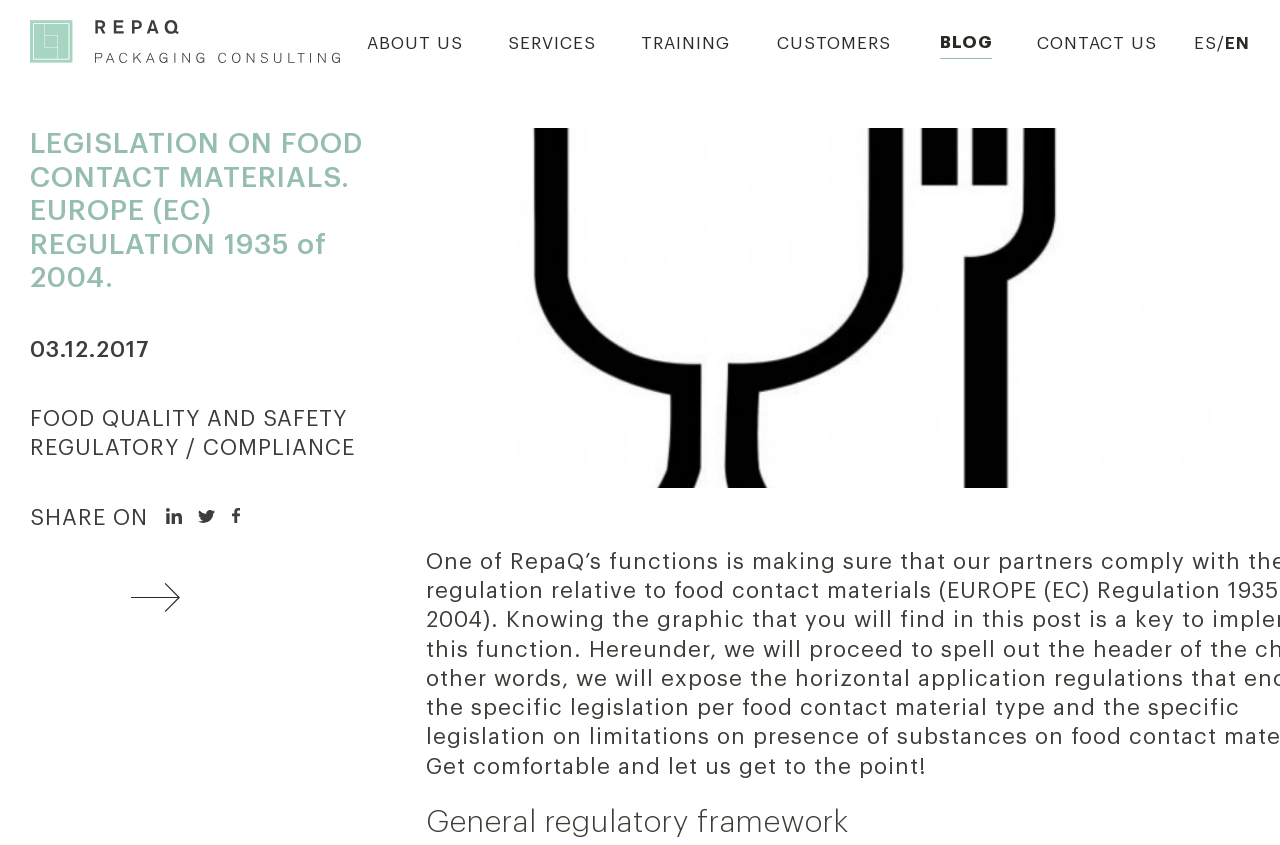Locate the bounding box coordinates of the element you need to click to accomplish the task described by this instruction: "Read FOOD QUALITY AND SAFETY".

[0.023, 0.479, 0.277, 0.514]